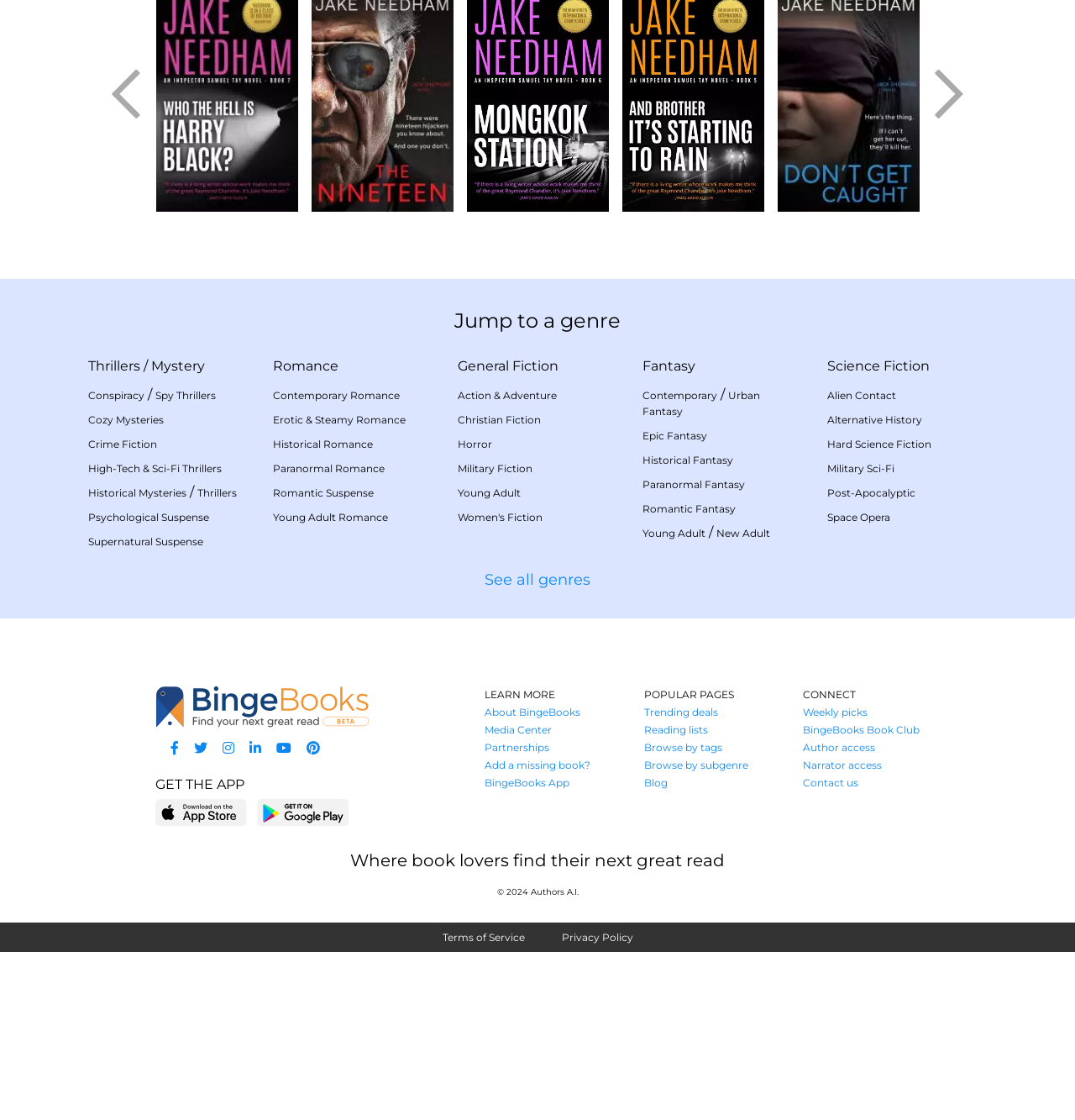Provide the bounding box coordinates of the section that needs to be clicked to accomplish the following instruction: "View trending deals."

[0.599, 0.63, 0.668, 0.641]